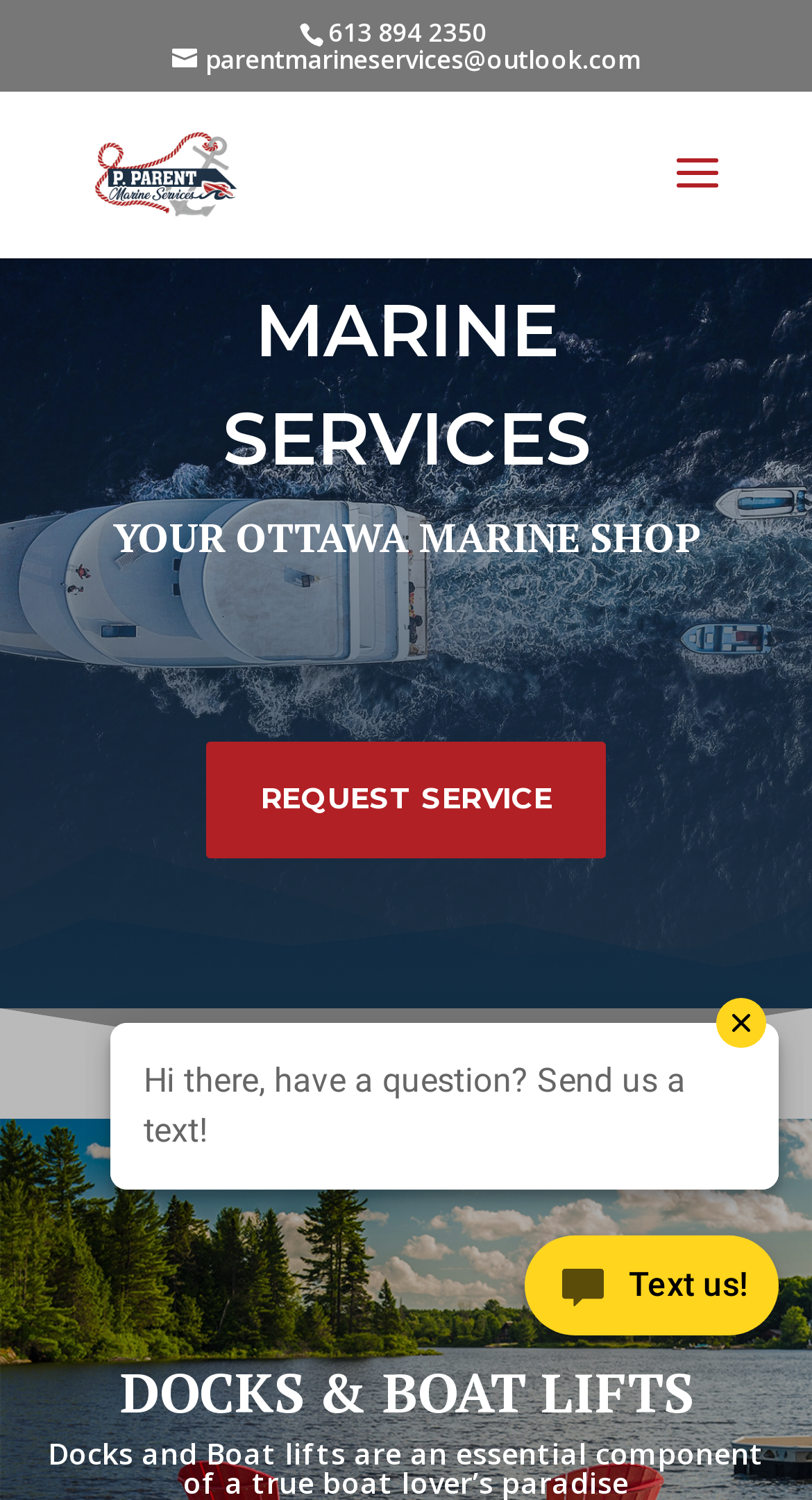Based on the element description, predict the bounding box coordinates (top-left x, top-left y, bottom-right x, bottom-right y) for the UI element in the screenshot: parent_node: PaN61 Rep. 385

None